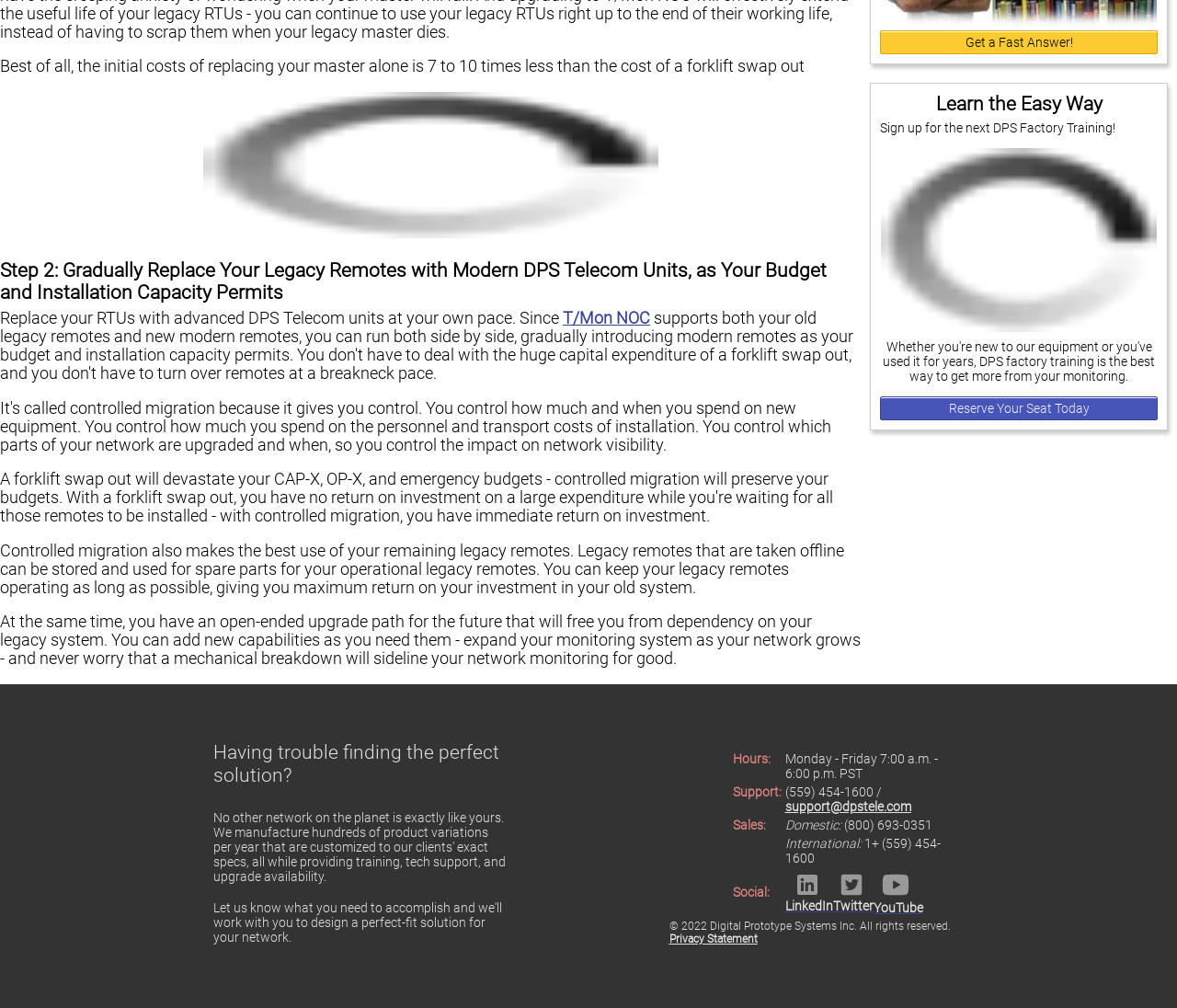Given the description of a UI element: "Young people’s work", identify the bounding box coordinates of the matching element in the webpage screenshot.

None